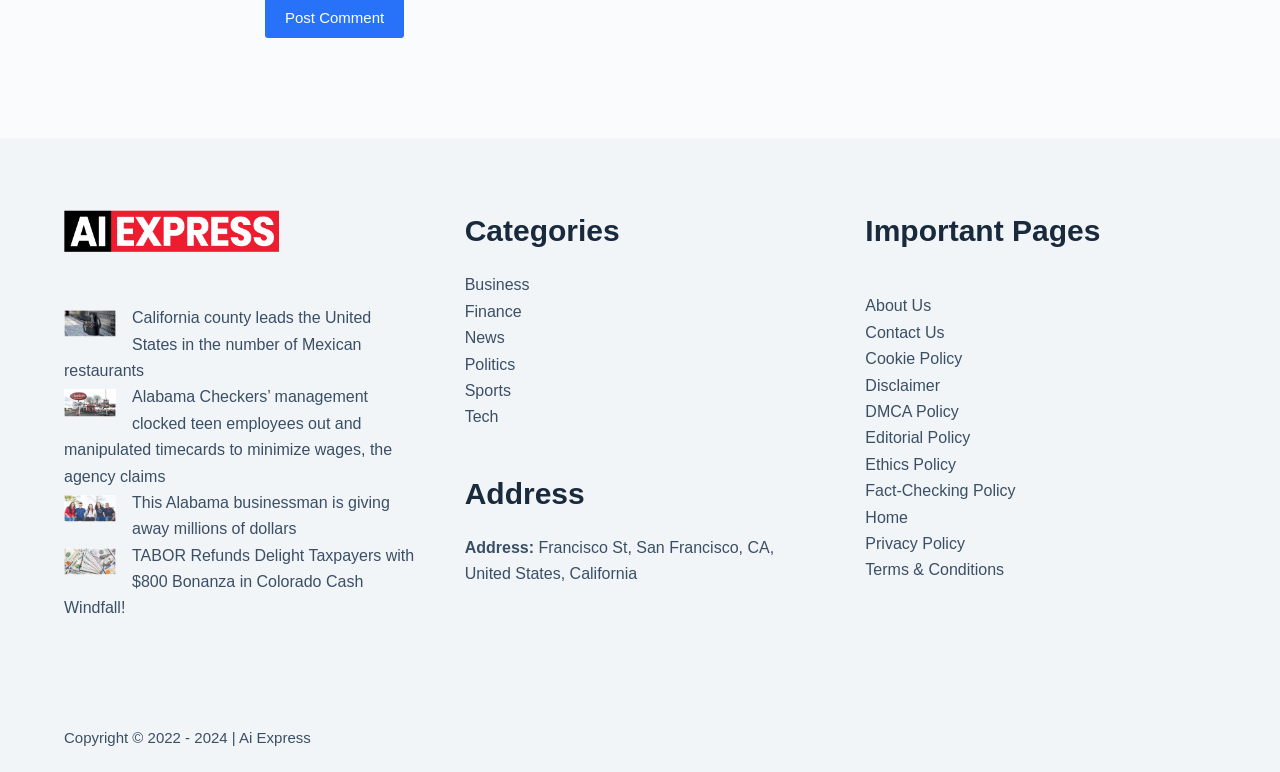Please answer the following question as detailed as possible based on the image: 
What is the logo of the website?

The logo of the website is located at the top left corner of the webpage, and it is an image with the text 'Ai Express'.